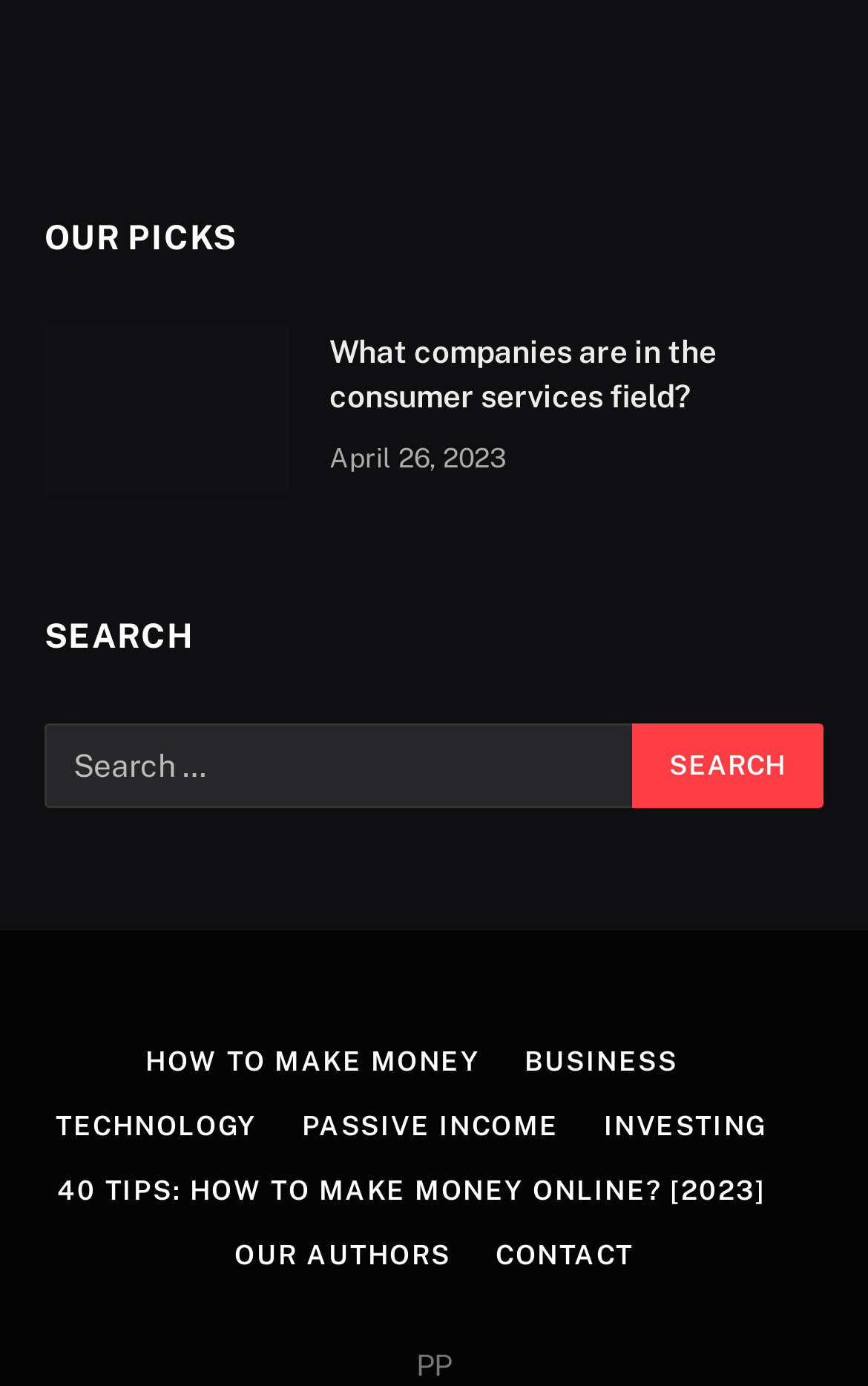What is the category of the article 'What companies are in the consumer services field?'?
Using the image as a reference, answer the question with a short word or phrase.

Consumer services